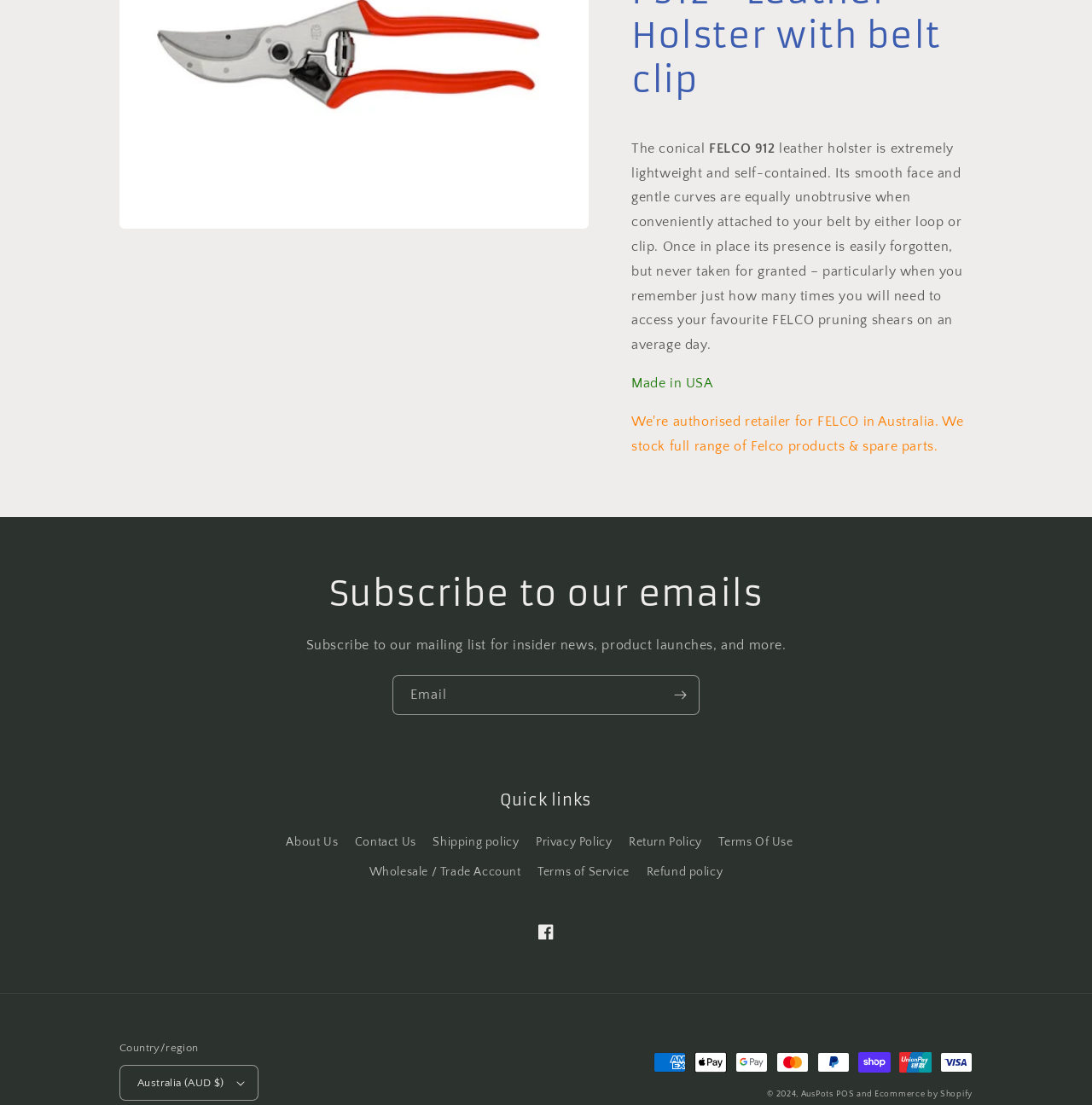Please determine the bounding box coordinates for the element that should be clicked to follow these instructions: "View terms of service".

[0.658, 0.749, 0.726, 0.776]